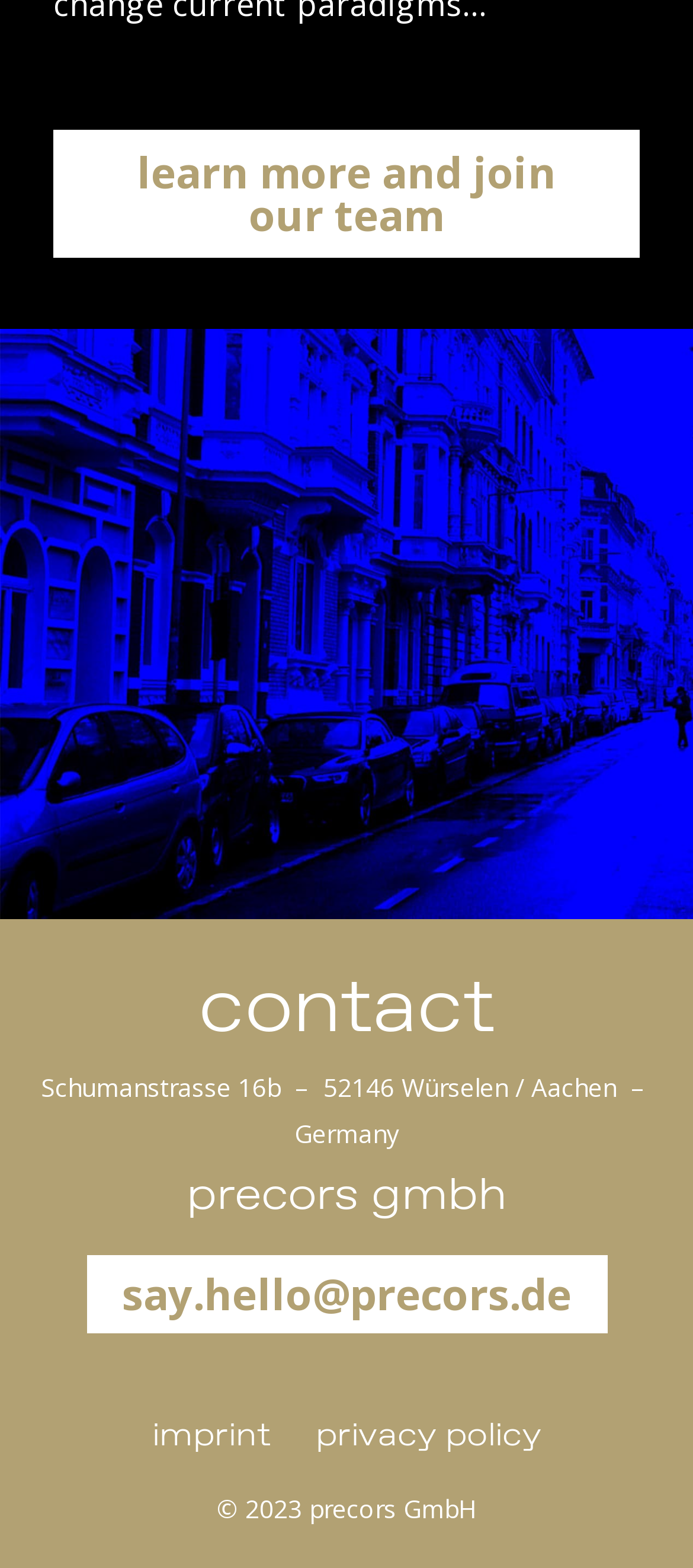Based on the image, give a detailed response to the question: What is the email address to contact precors GmbH?

I found the email address by looking at the link element that contains the email address, which is located below the 'precors gmbh' heading.